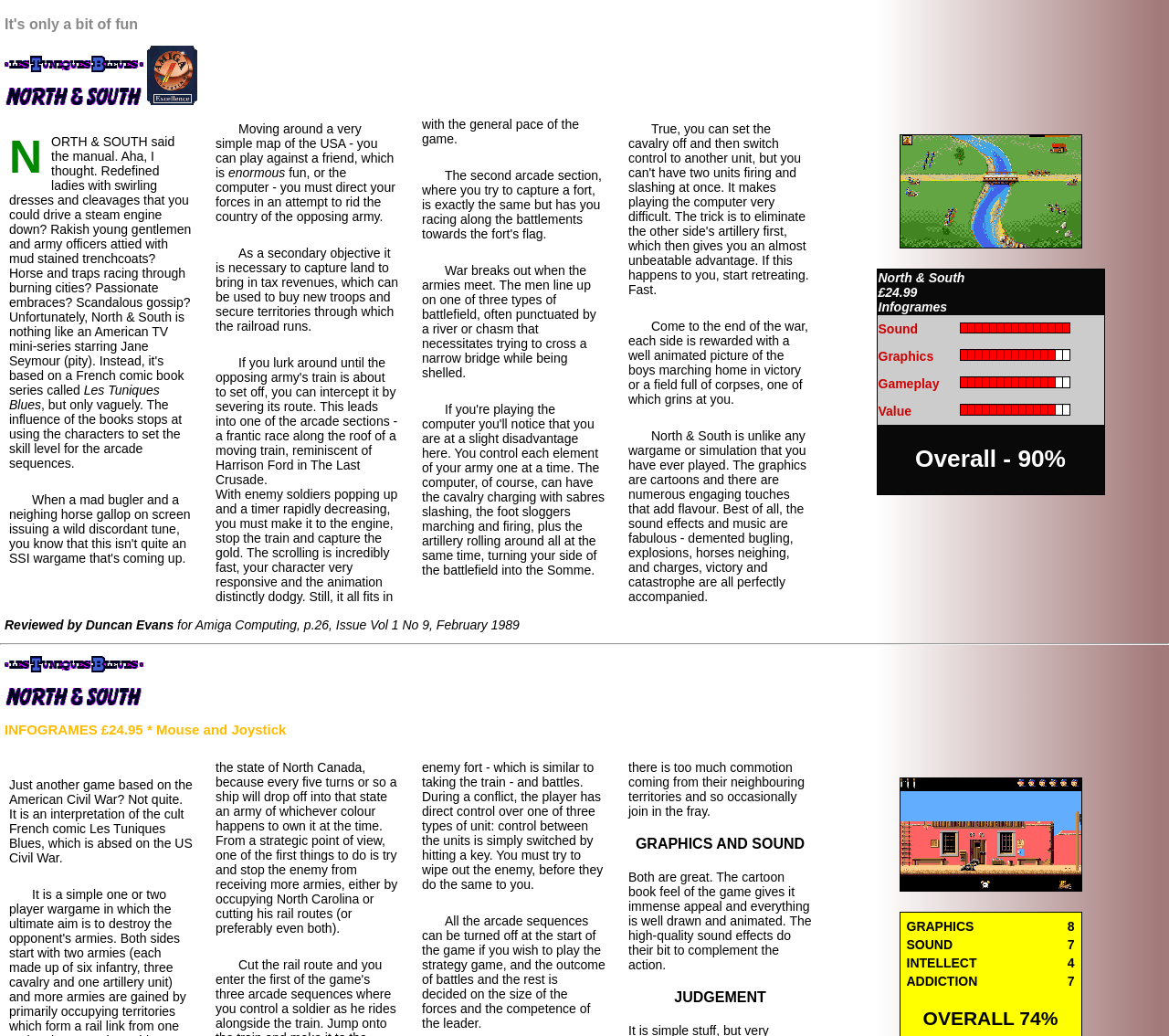Reply to the question with a brief word or phrase: Who is the reviewer of the game?

Duncan Evans